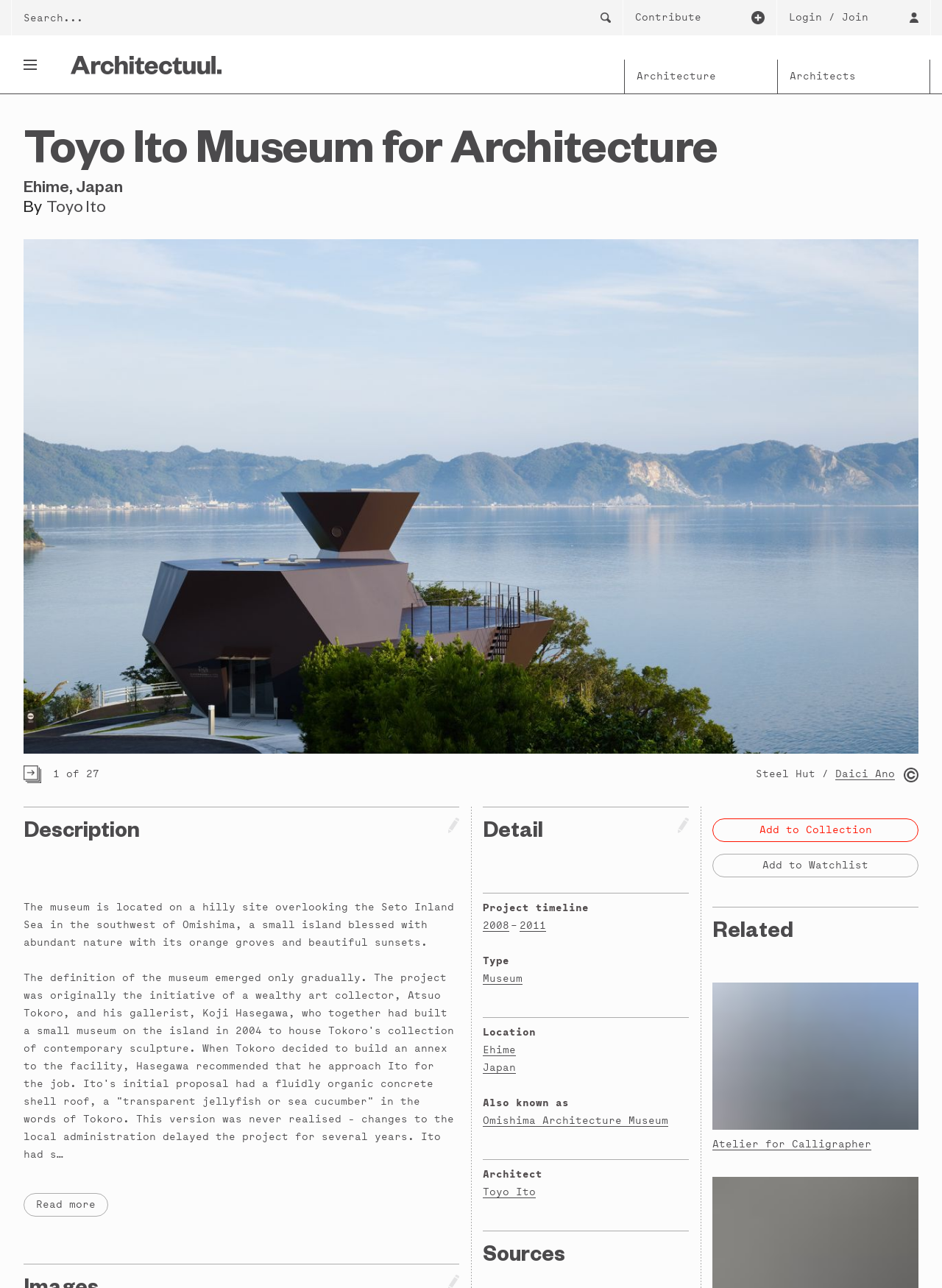Determine the bounding box for the UI element described here: "1 of 27".

[0.025, 0.594, 0.105, 0.608]